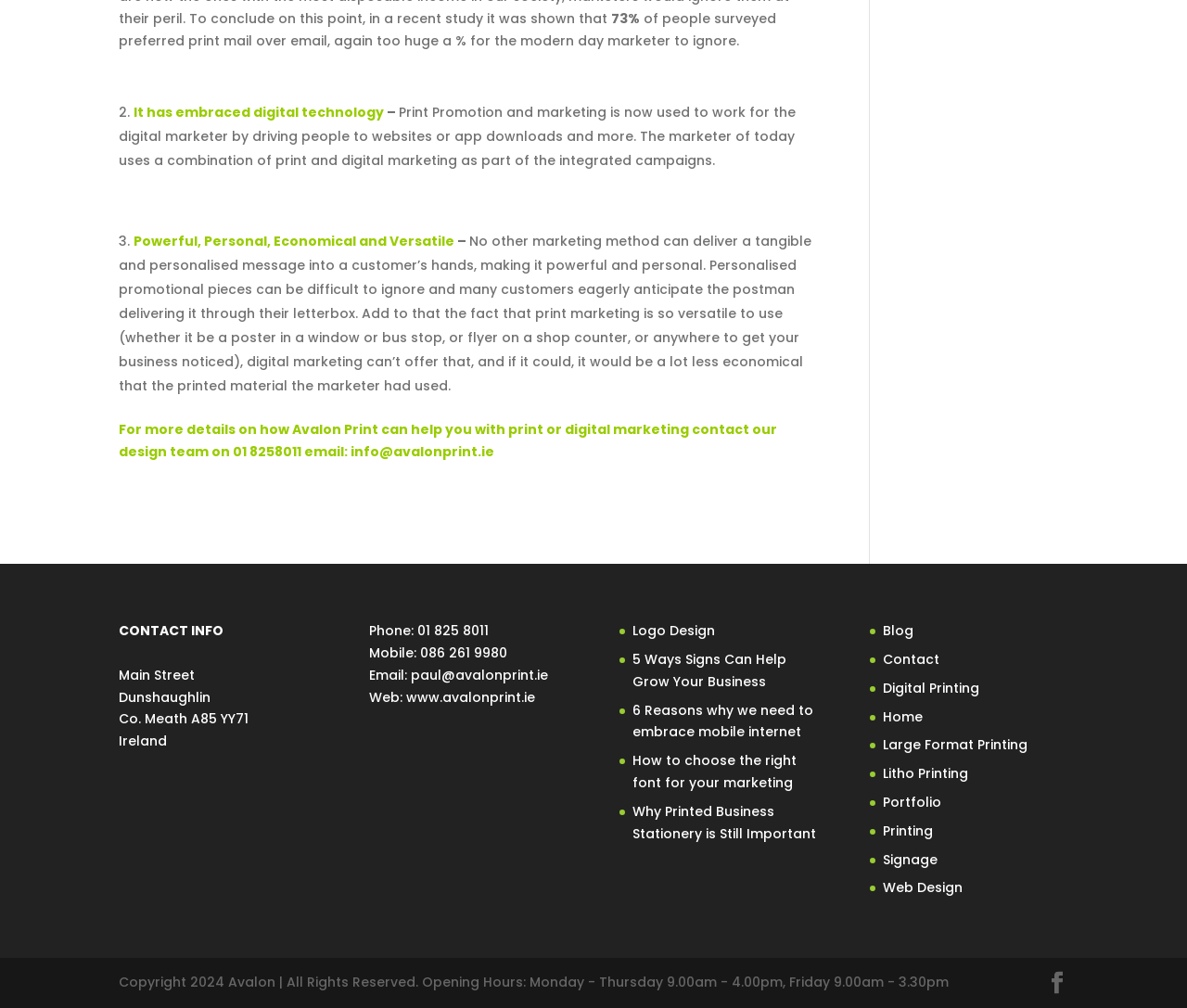Can you find the bounding box coordinates for the UI element given this description: "Contact"? Provide the coordinates as four float numbers between 0 and 1: [left, top, right, bottom].

[0.744, 0.645, 0.792, 0.663]